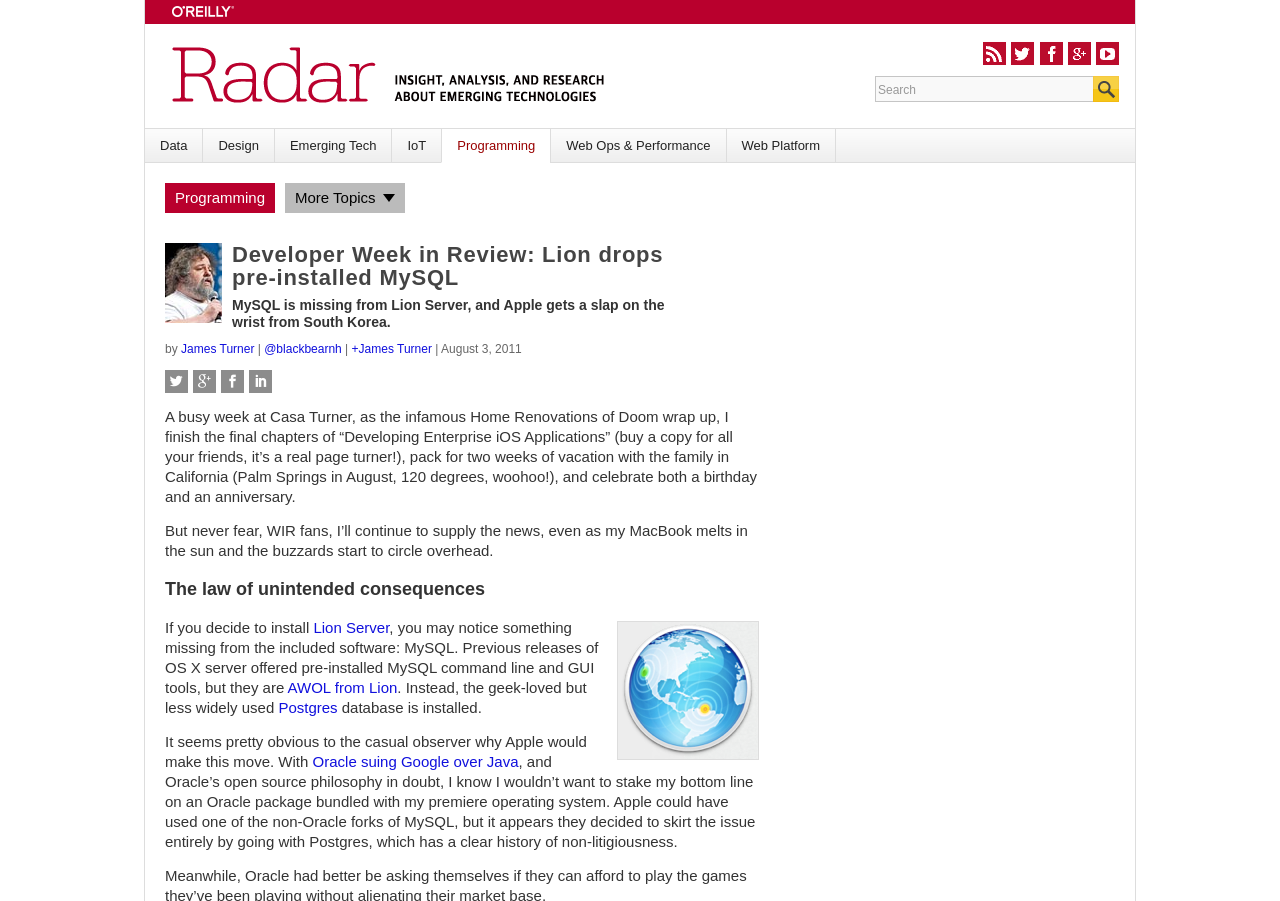Refer to the image and answer the question with as much detail as possible: What is the date of the article?

I determined the date of the article by looking at the text 'August 3, 2011' below the author's name, which indicates the date the article was published.